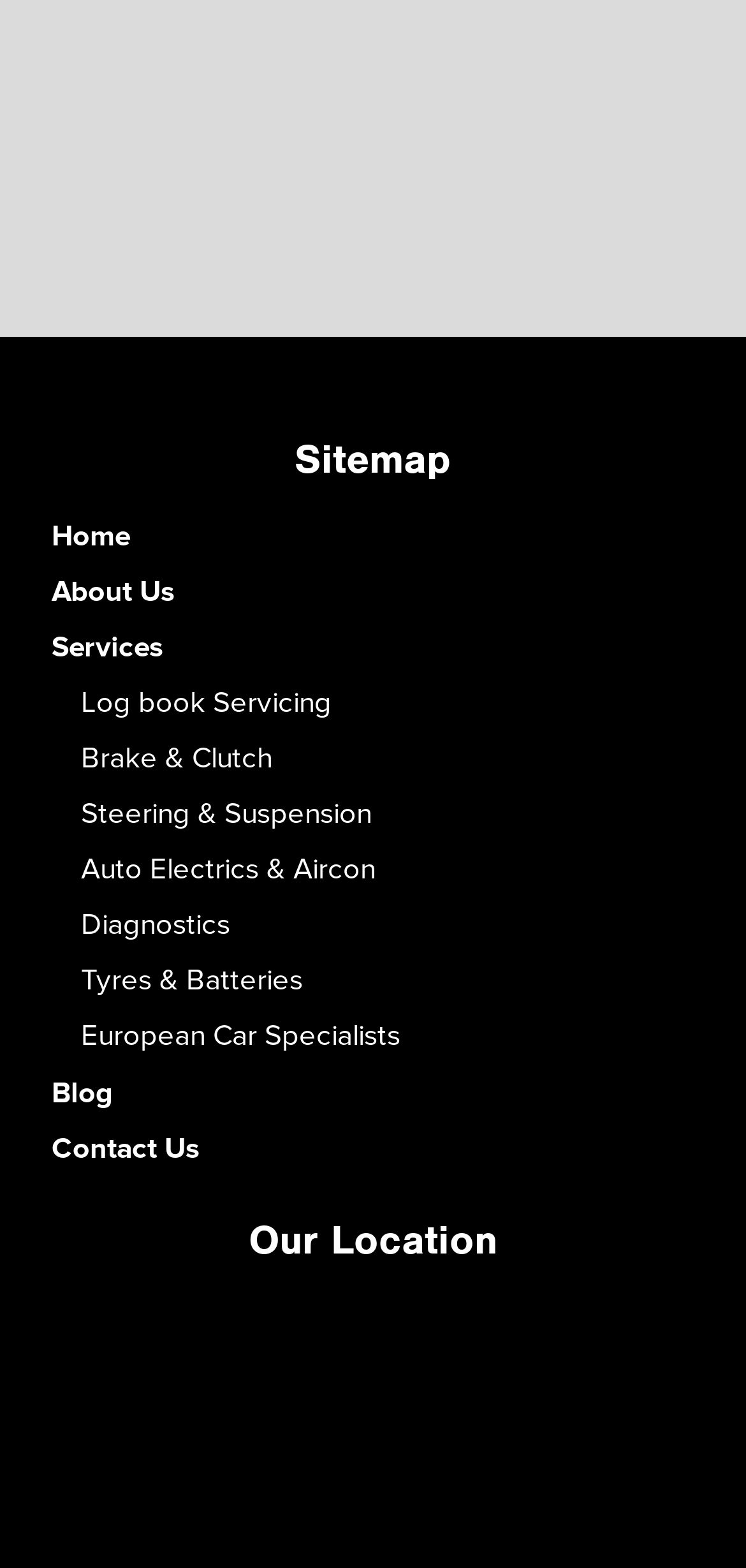Reply to the question with a brief word or phrase: How many services are listed?

8